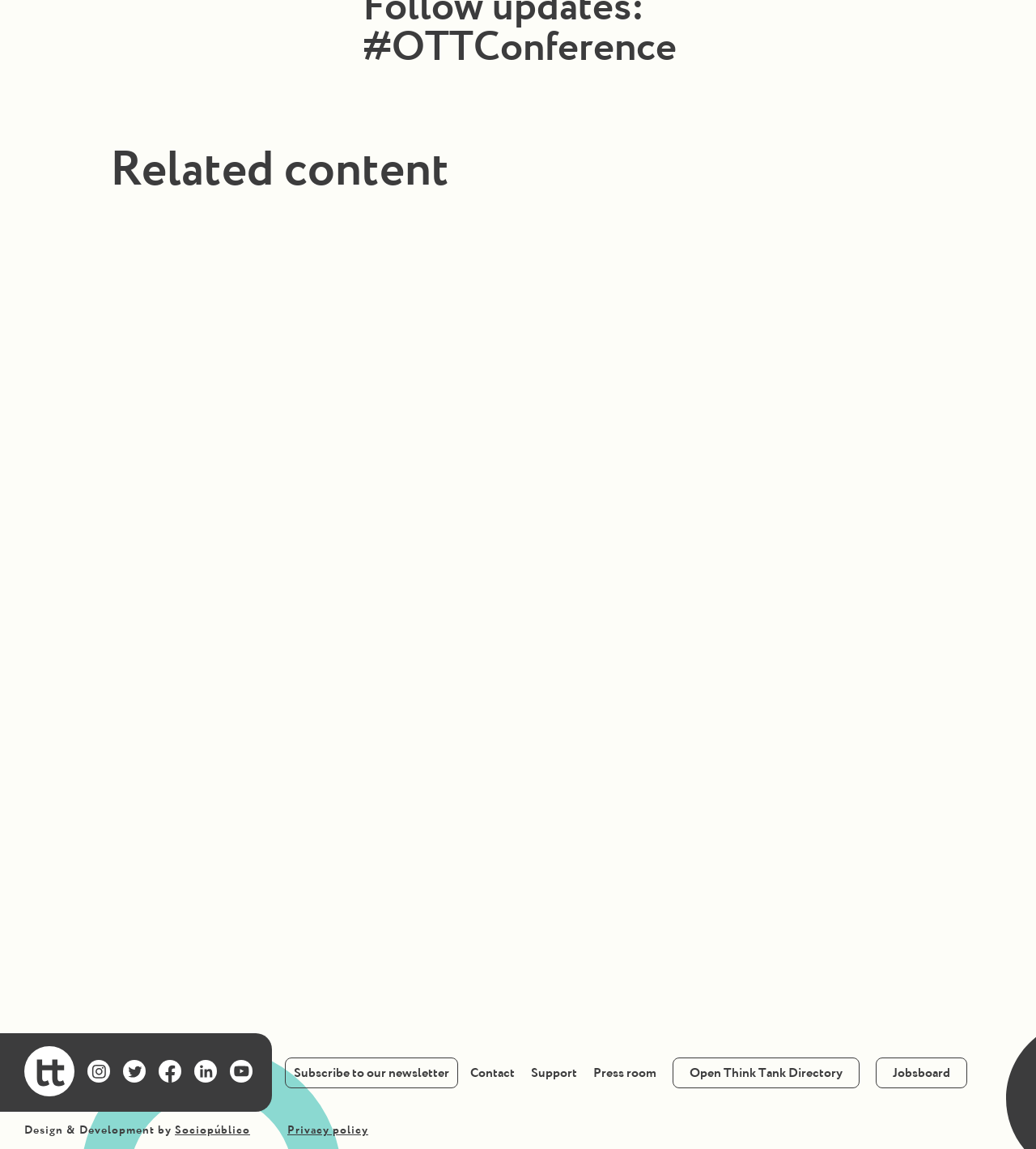Refer to the screenshot and answer the following question in detail:
How many social media links are there?

I counted the number of social media links by looking at the links at the bottom of the webpage. I found links to Instagram, Twitter, Facebook, LinkedIn, and Youtube.